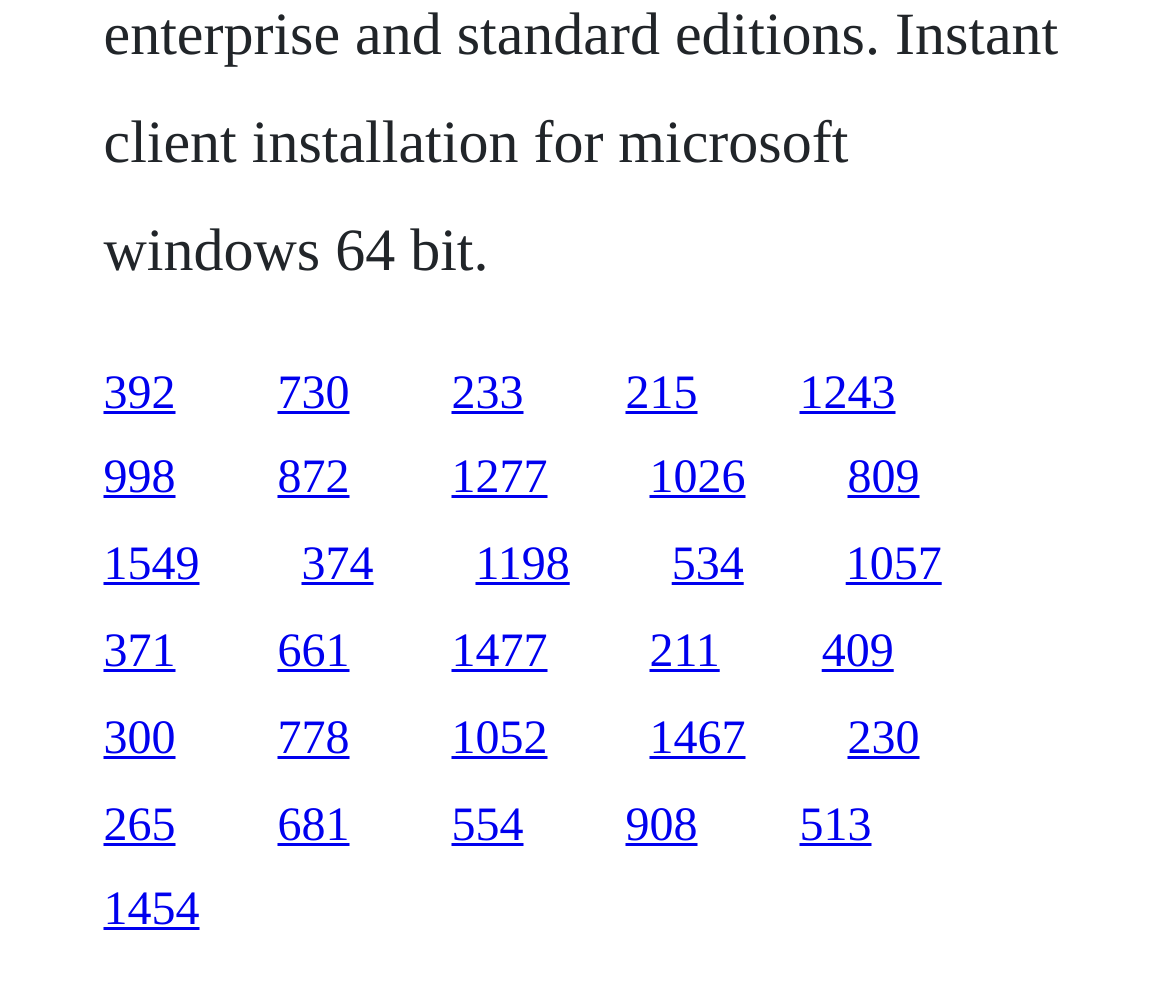Please provide the bounding box coordinates in the format (top-left x, top-left y, bottom-right x, bottom-right y). Remember, all values are floating point numbers between 0 and 1. What is the bounding box coordinate of the region described as: 778

[0.237, 0.727, 0.299, 0.779]